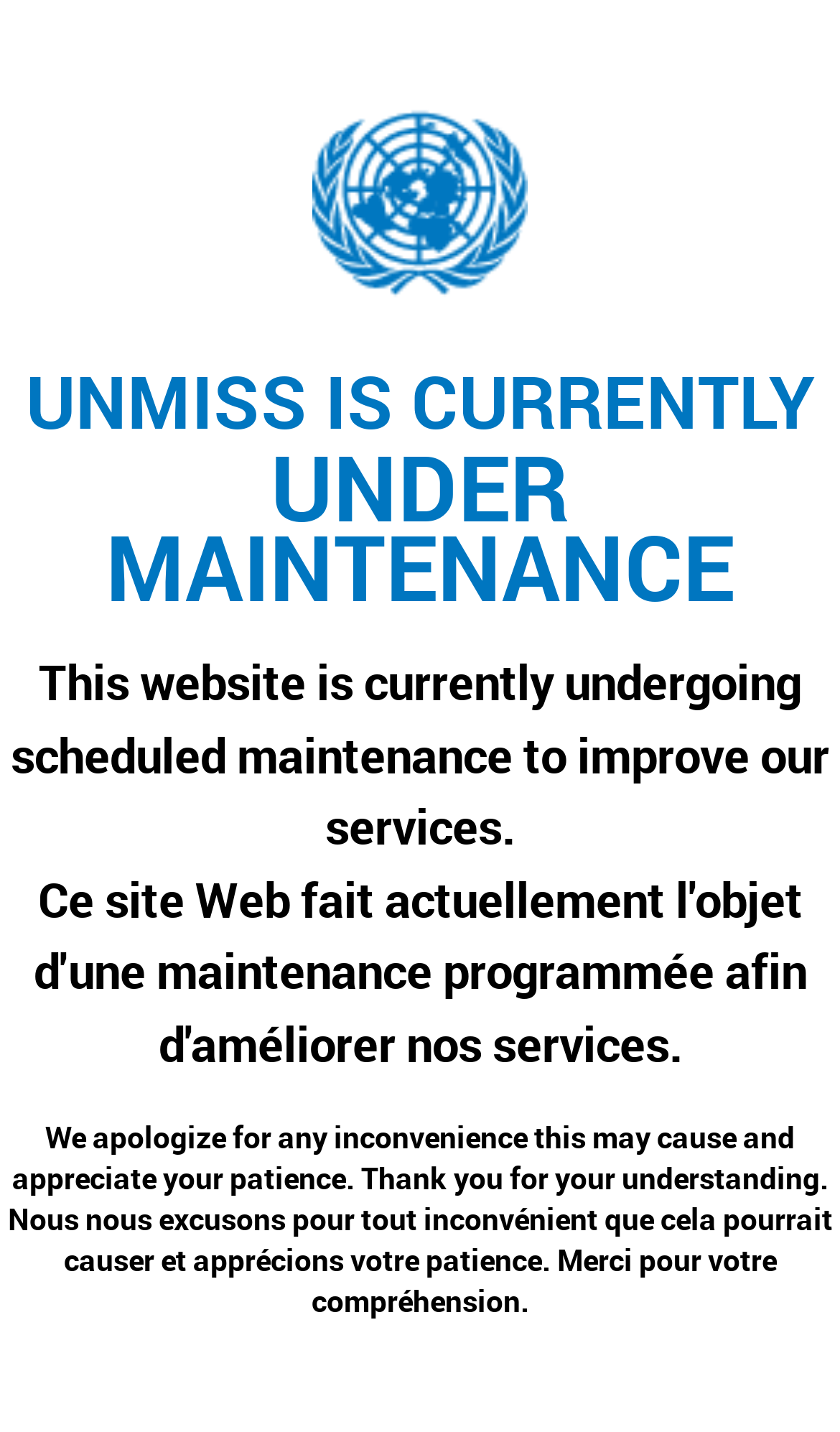What is the current status of the website?
Answer the question with detailed information derived from the image.

Based on the static text elements on the webpage, it is clear that the website is currently undergoing scheduled maintenance to improve its services. This is explicitly stated in the heading and static text elements.